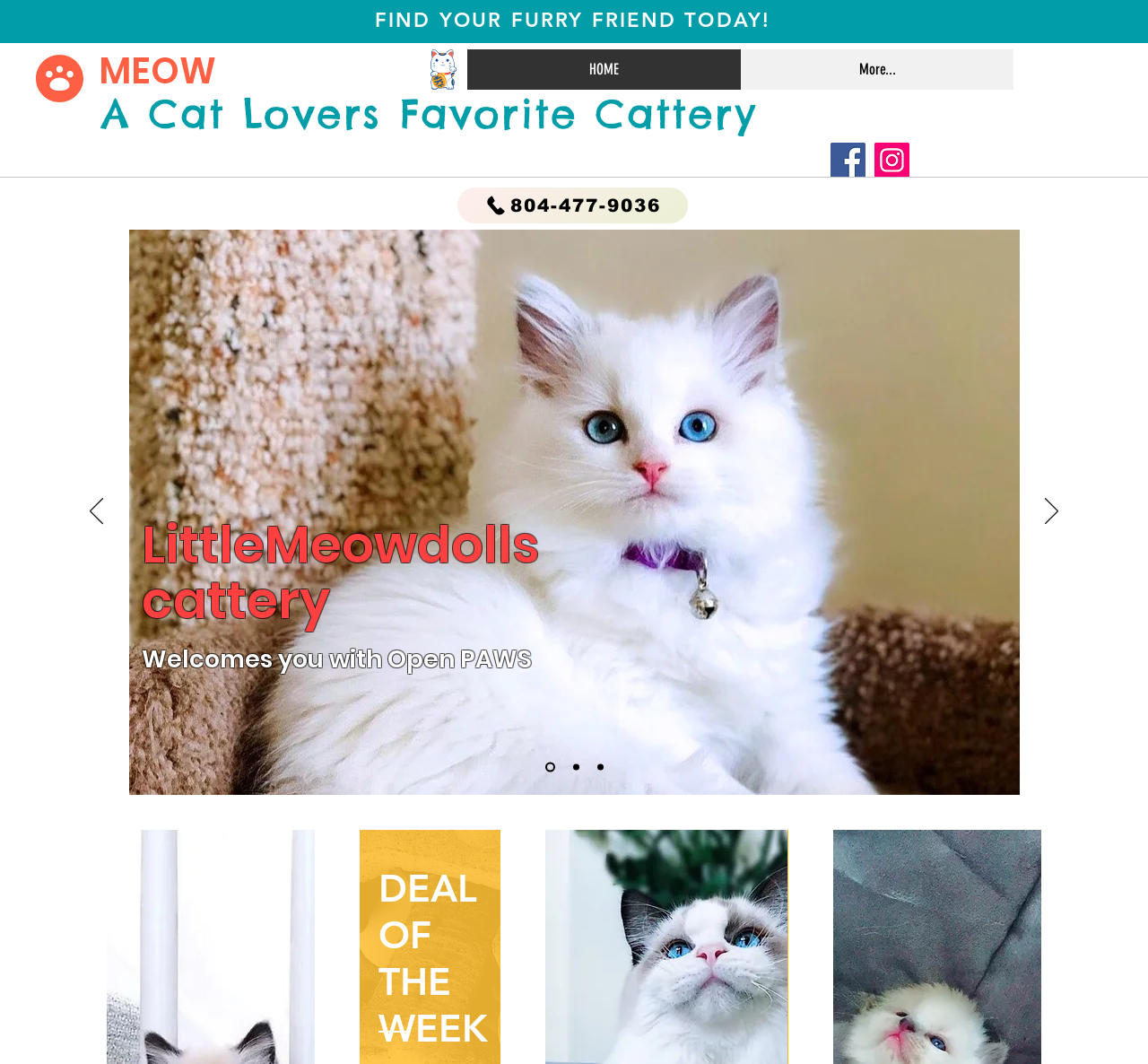How many slides are there in the slideshow?
Please provide a single word or phrase in response based on the screenshot.

3